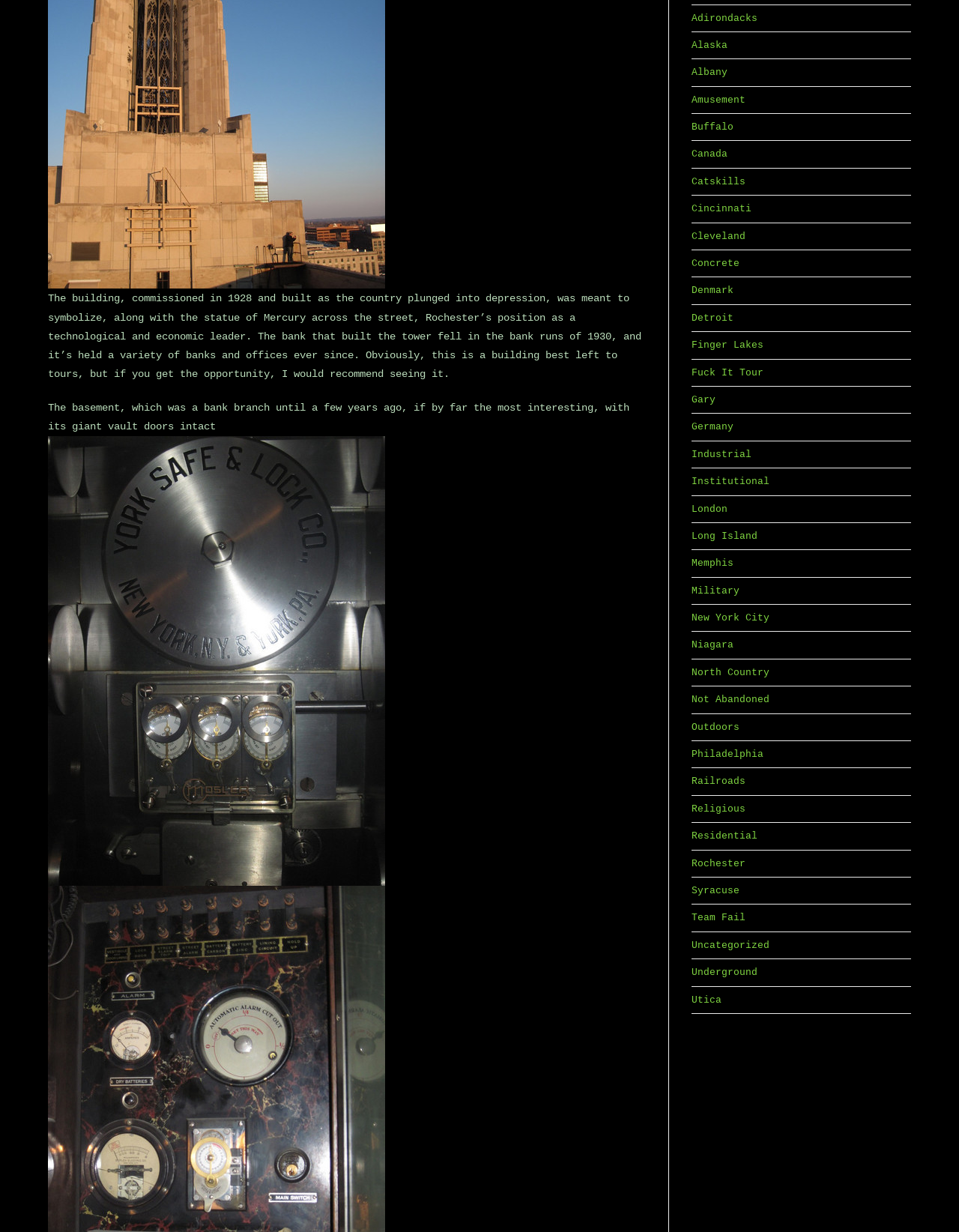Give the bounding box coordinates for the element described as: "Detroit".

[0.721, 0.253, 0.765, 0.263]